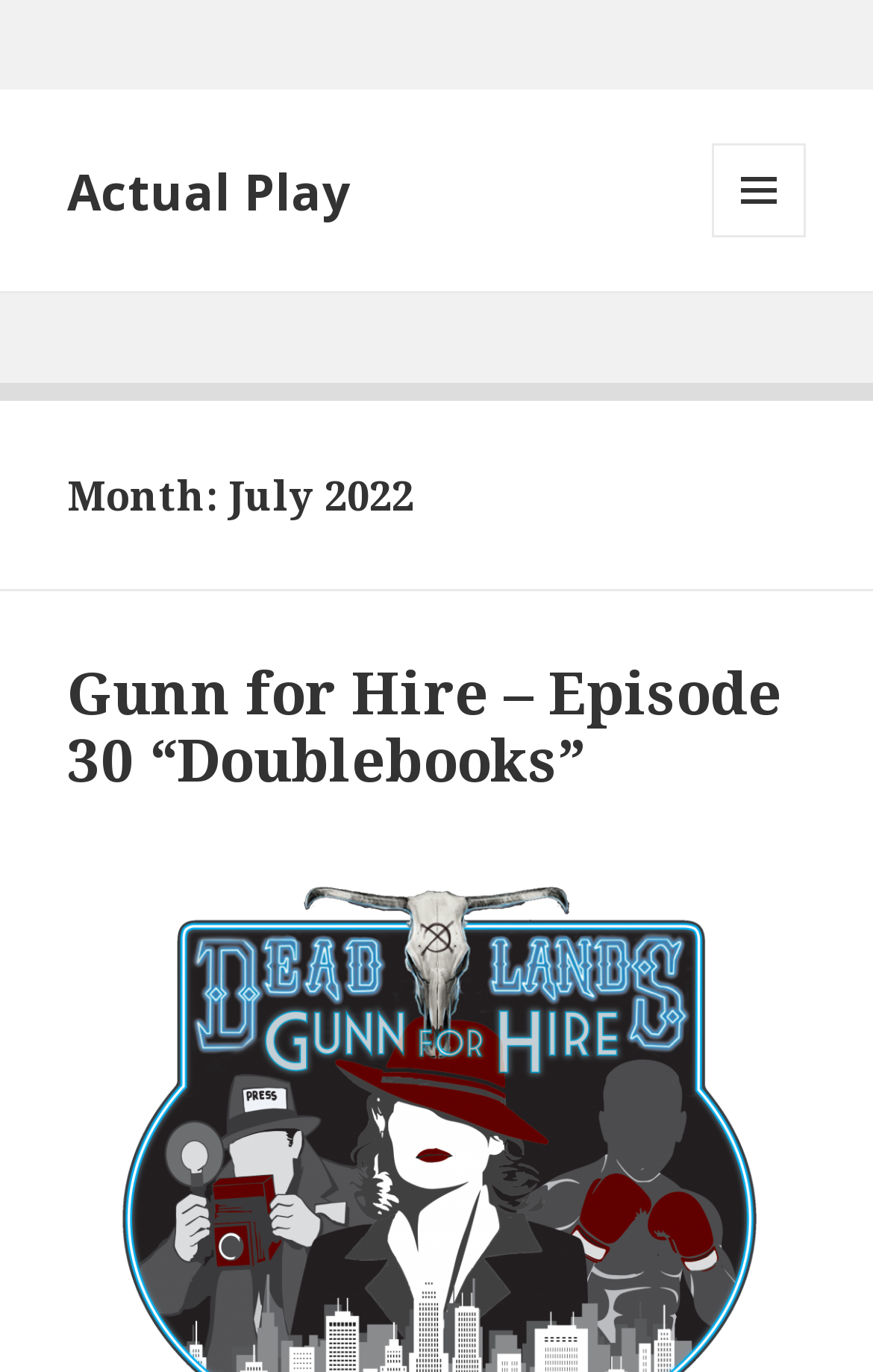How many levels of headings are present on the webpage?
Look at the image and provide a short answer using one word or a phrase.

2